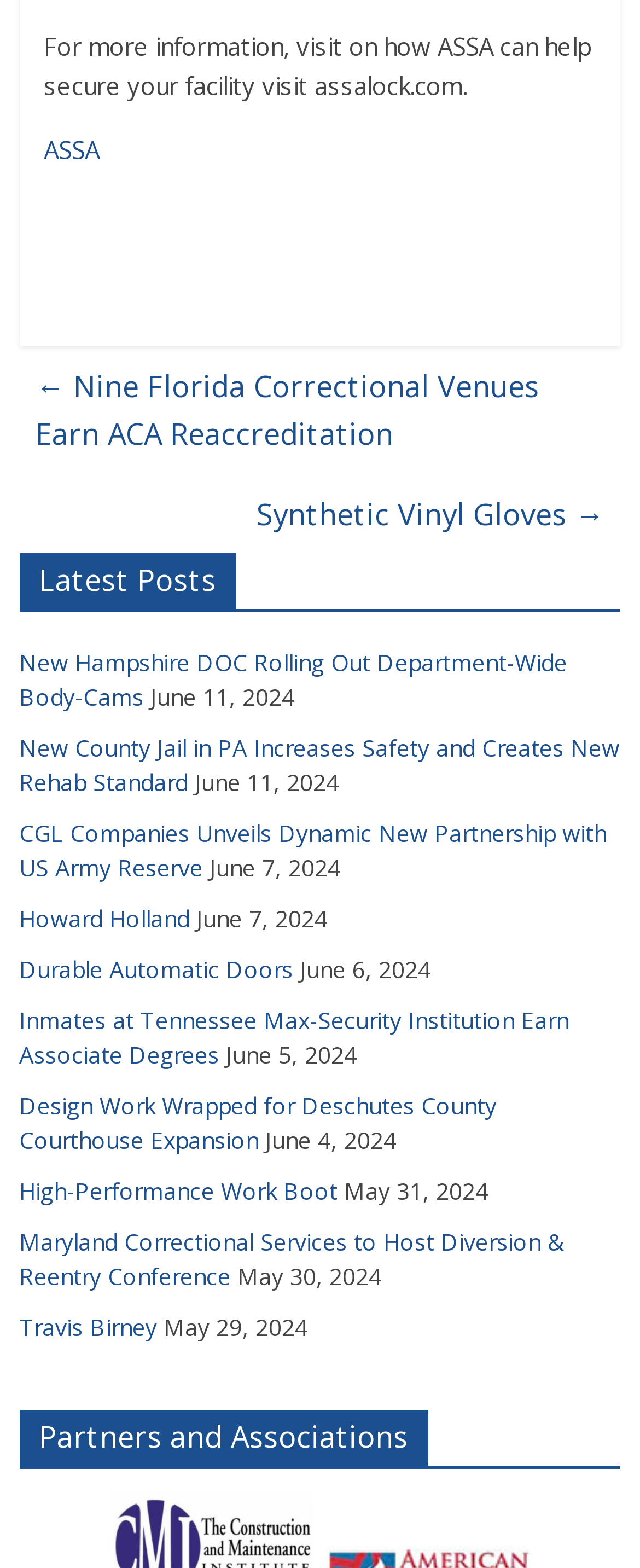Please locate the bounding box coordinates of the element's region that needs to be clicked to follow the instruction: "Visit ASSA website". The bounding box coordinates should be provided as four float numbers between 0 and 1, i.e., [left, top, right, bottom].

[0.068, 0.085, 0.156, 0.106]